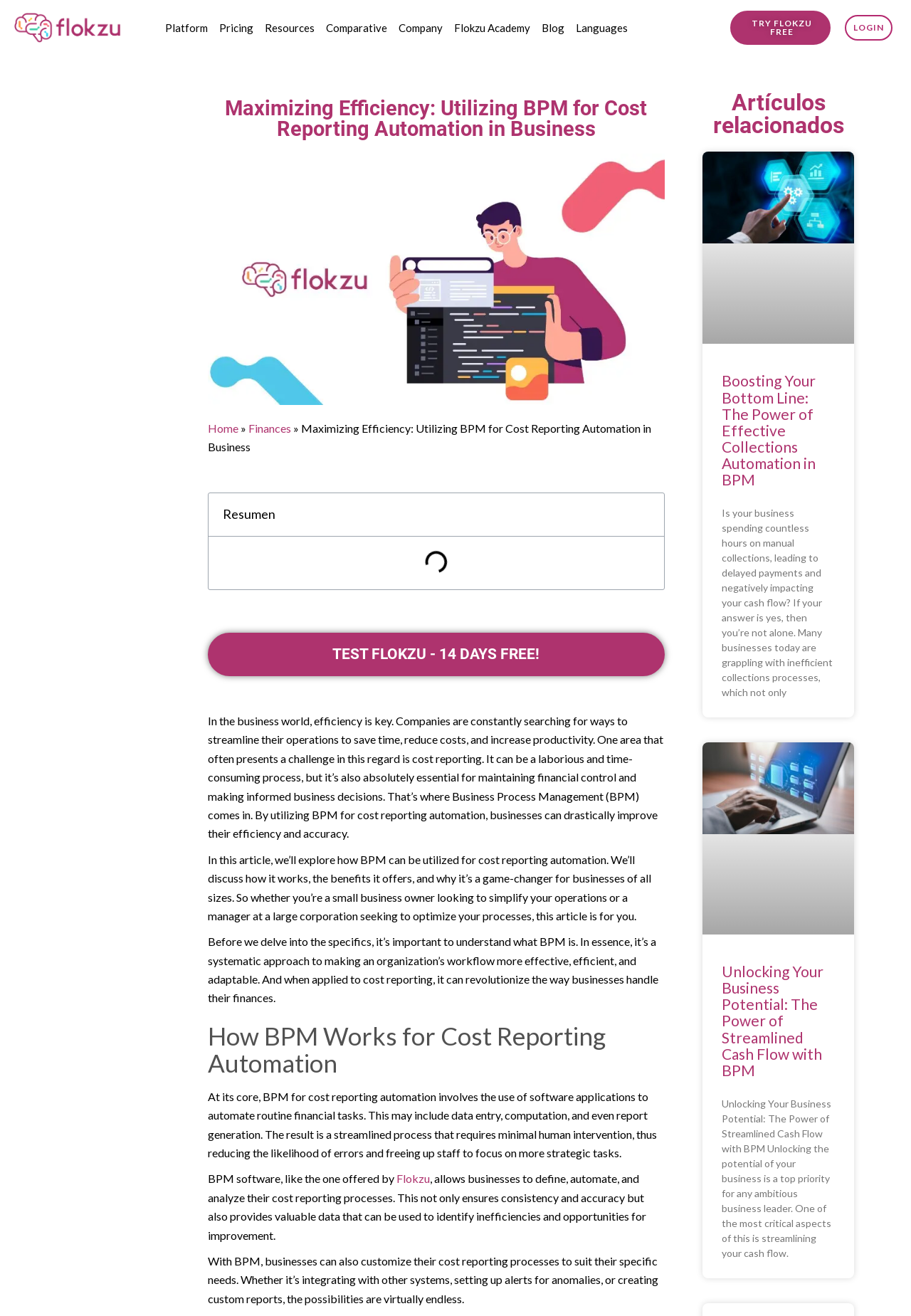Show me the bounding box coordinates of the clickable region to achieve the task as per the instruction: "Go to the 'Platform' page".

[0.18, 0.009, 0.23, 0.034]